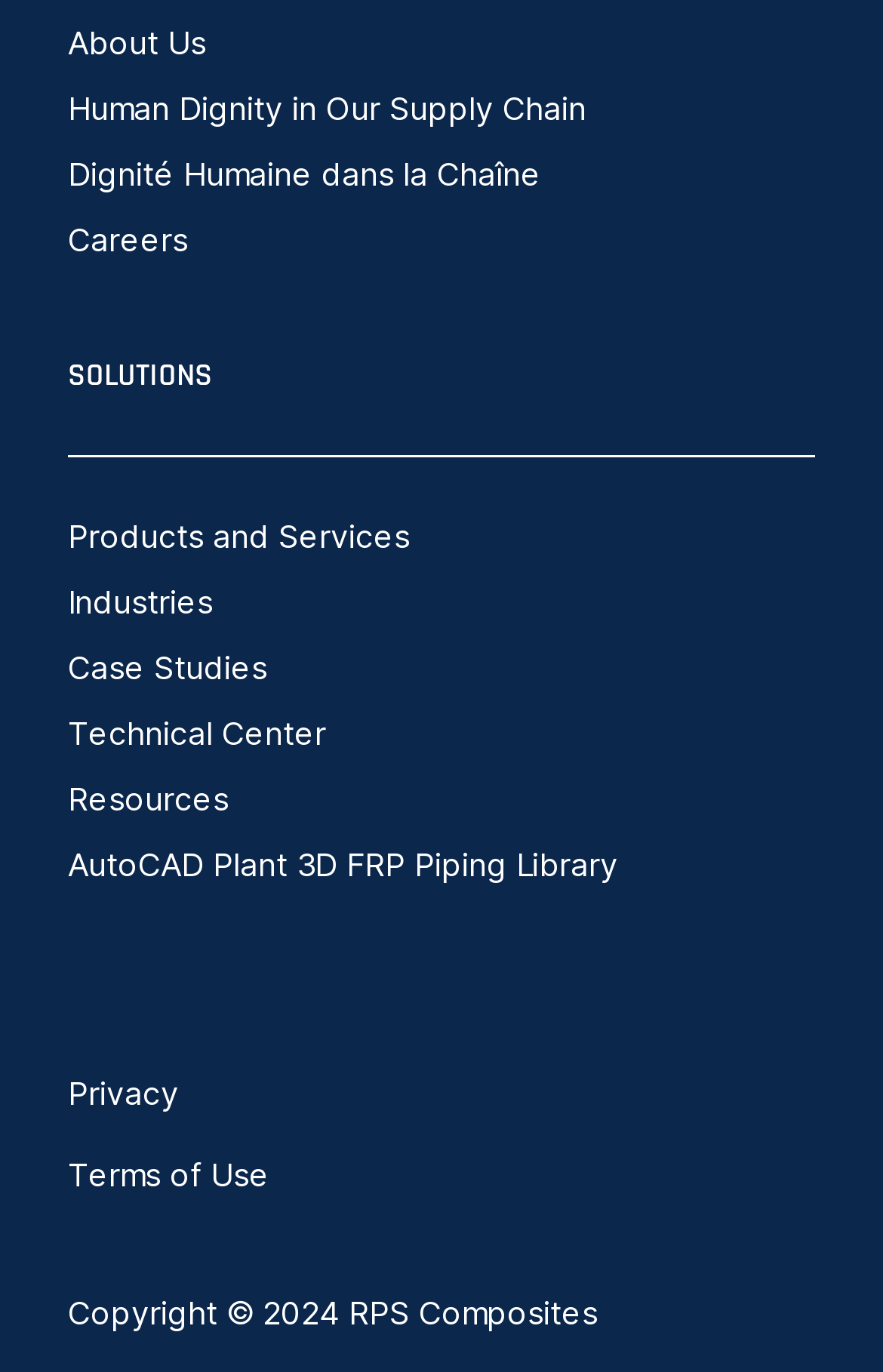Locate the bounding box coordinates of the area where you should click to accomplish the instruction: "Search for a term".

None